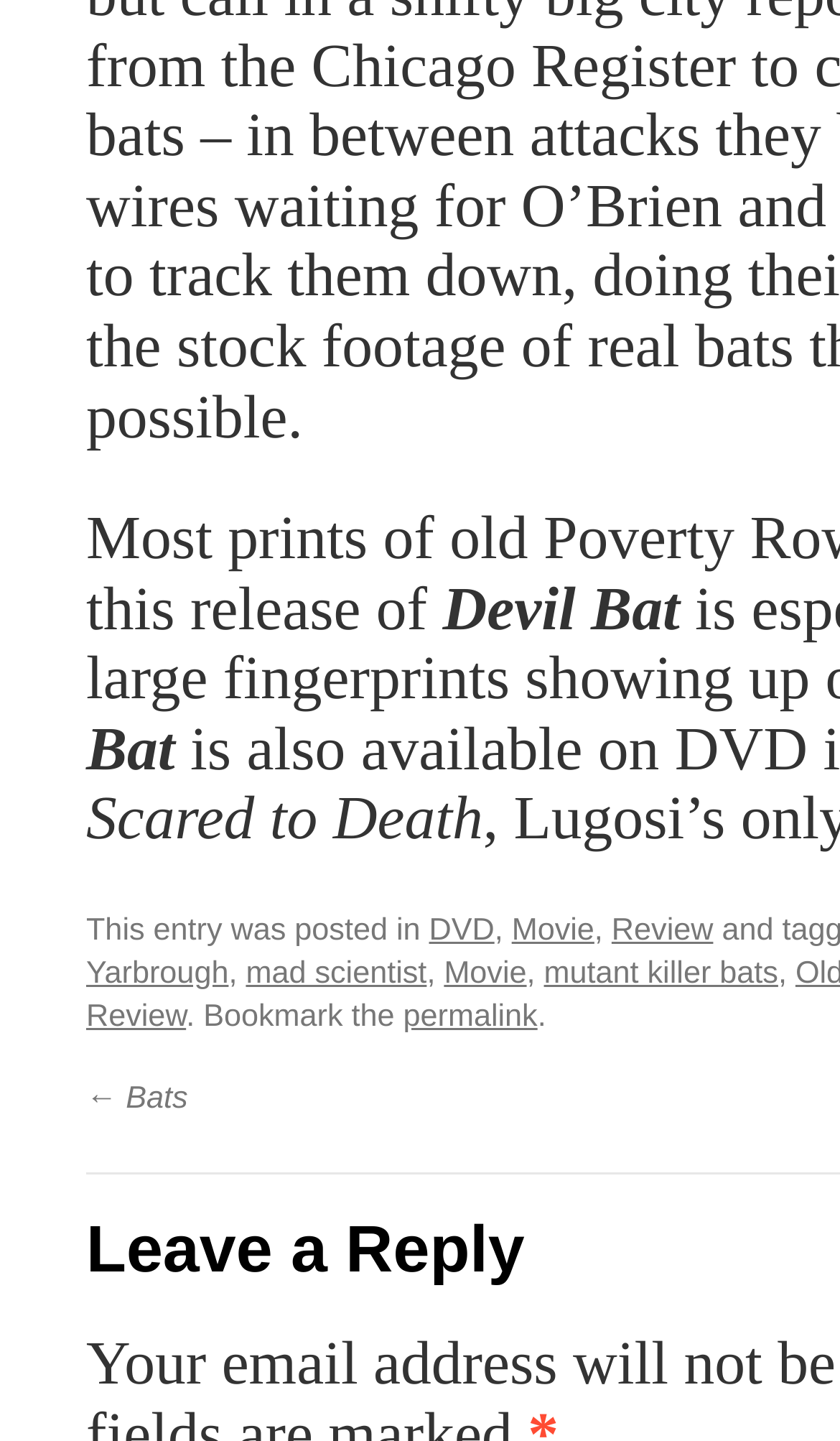Locate the bounding box for the described UI element: "Review". Ensure the coordinates are four float numbers between 0 and 1, formatted as [left, top, right, bottom].

[0.728, 0.69, 0.849, 0.714]